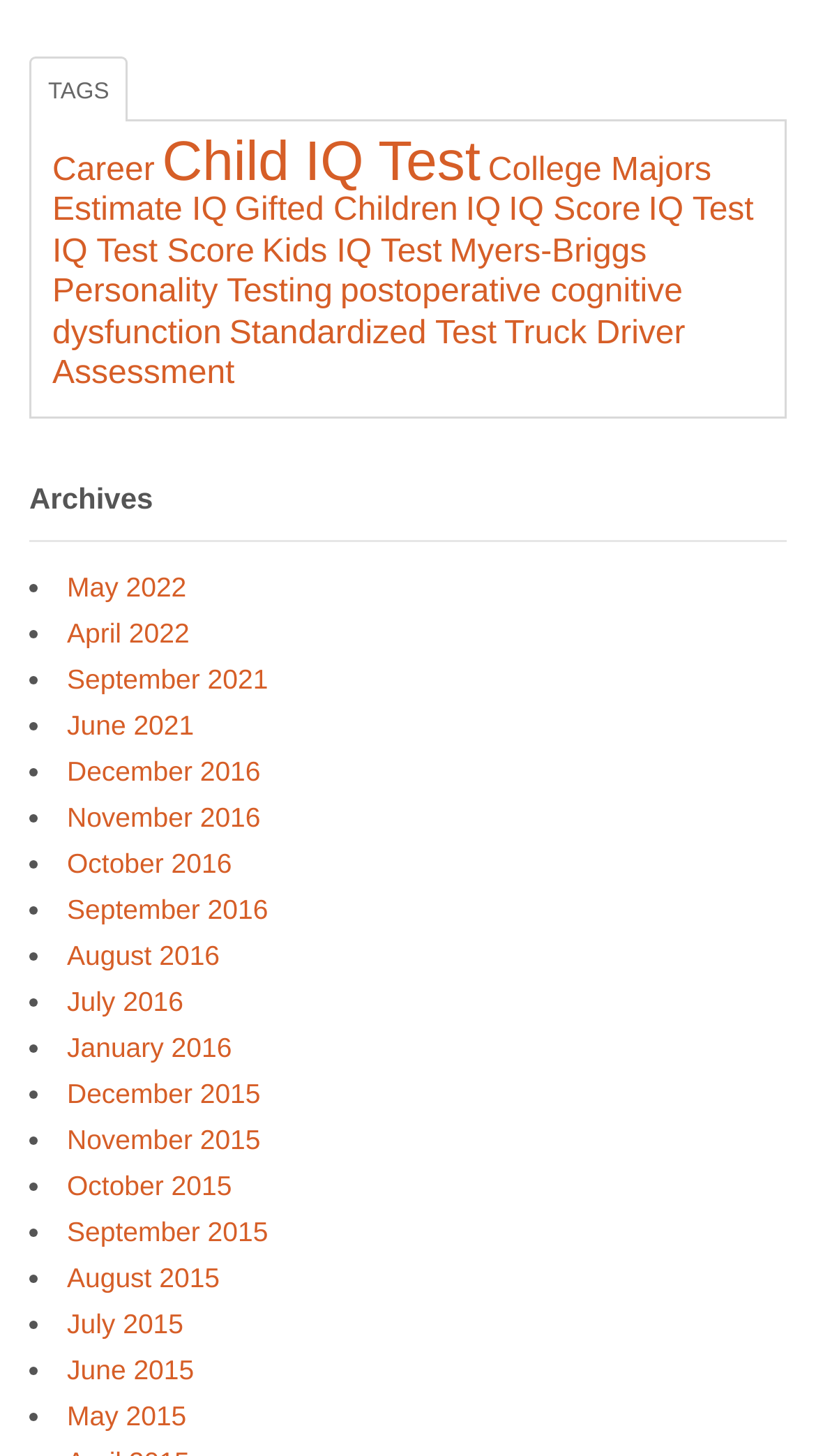Answer the question briefly using a single word or phrase: 
How many links are there under the 'Archives' section?

24